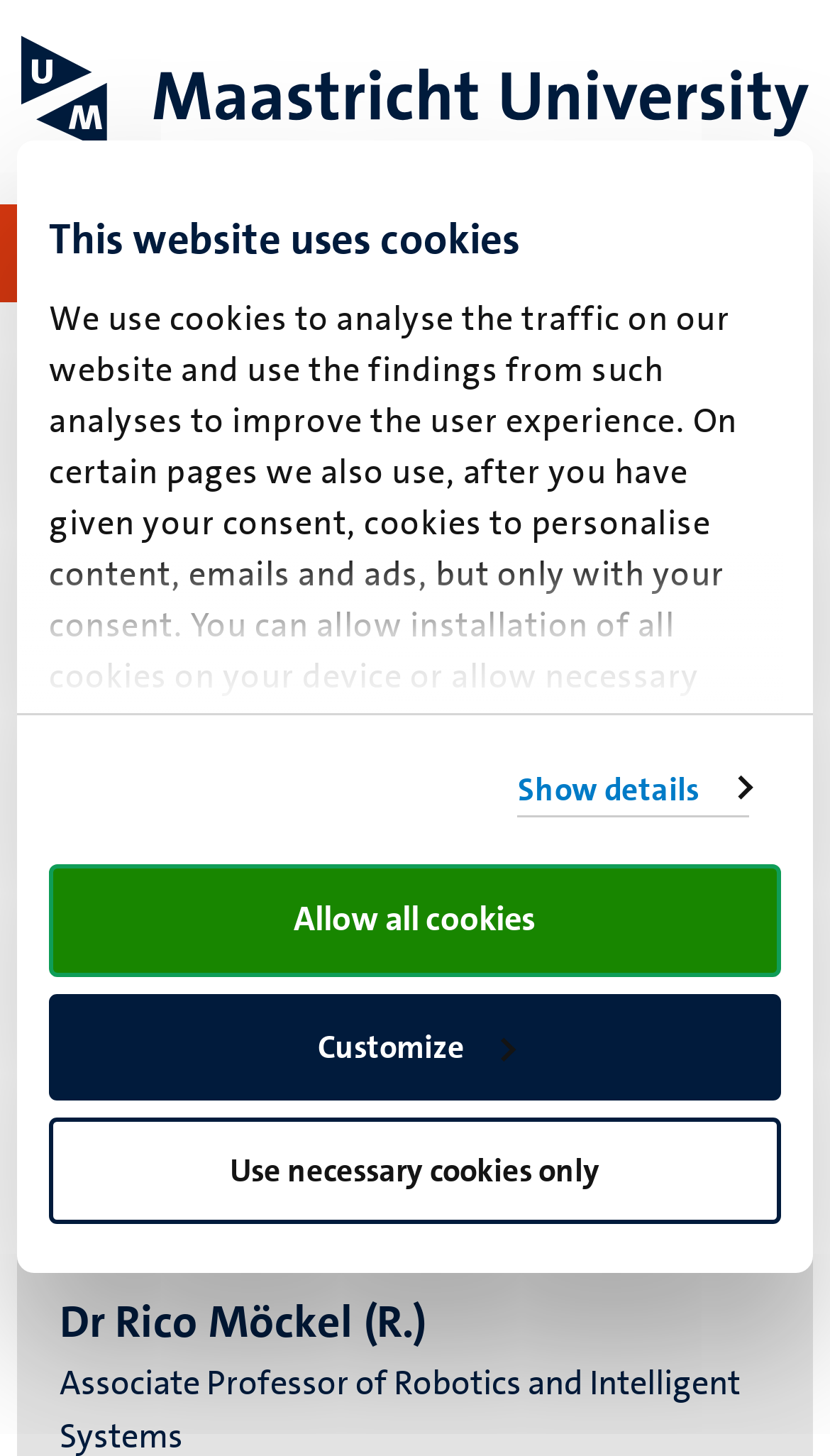Provide the bounding box coordinates for the area that should be clicked to complete the instruction: "View Dr Rico Möckel's profile".

[0.072, 0.878, 0.928, 0.923]